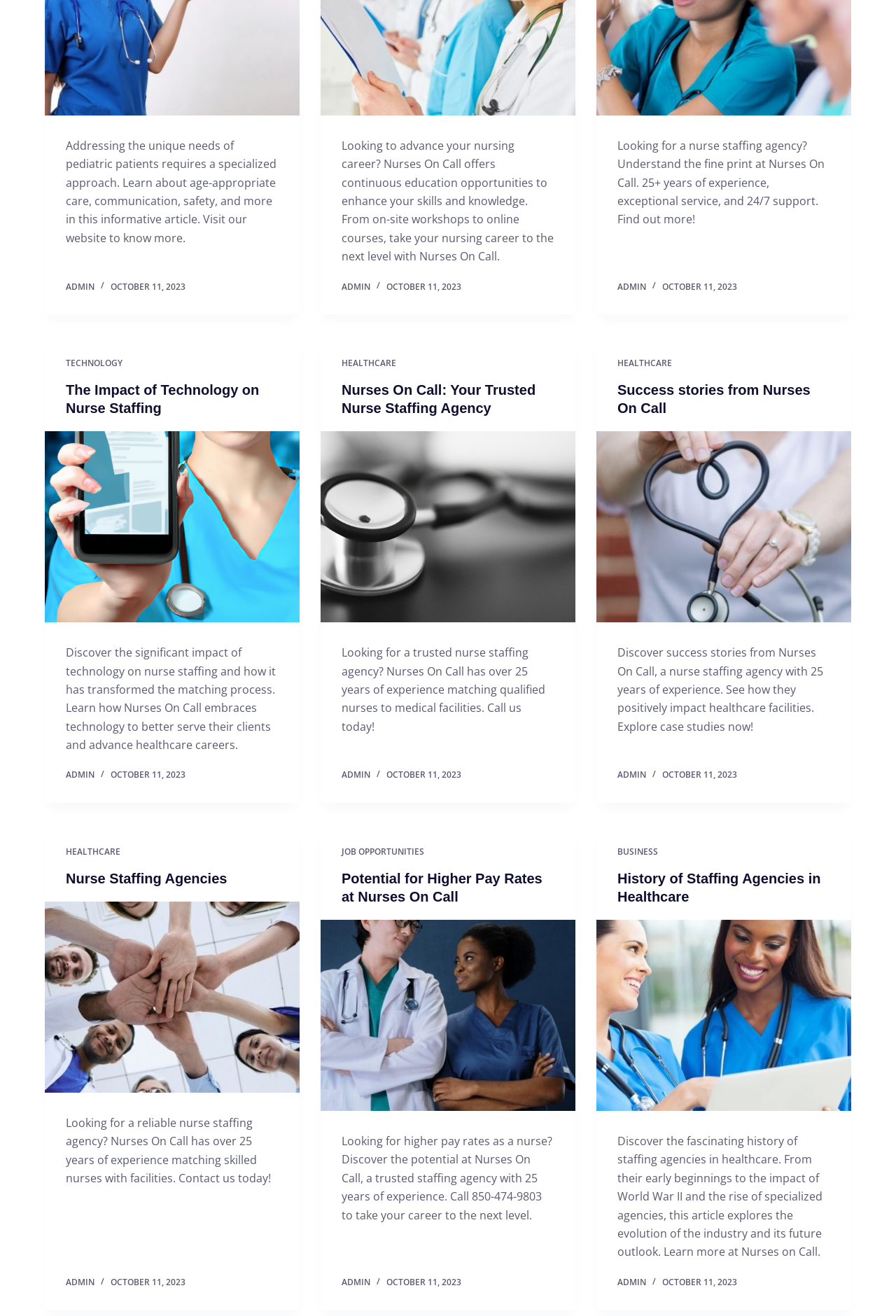Based on the element description Nurse Staffing Agencies, identify the bounding box of the UI element in the given webpage screenshot. The coordinates should be in the format (top-left x, top-left y, bottom-right x, bottom-right y) and must be between 0 and 1.

[0.073, 0.662, 0.253, 0.673]